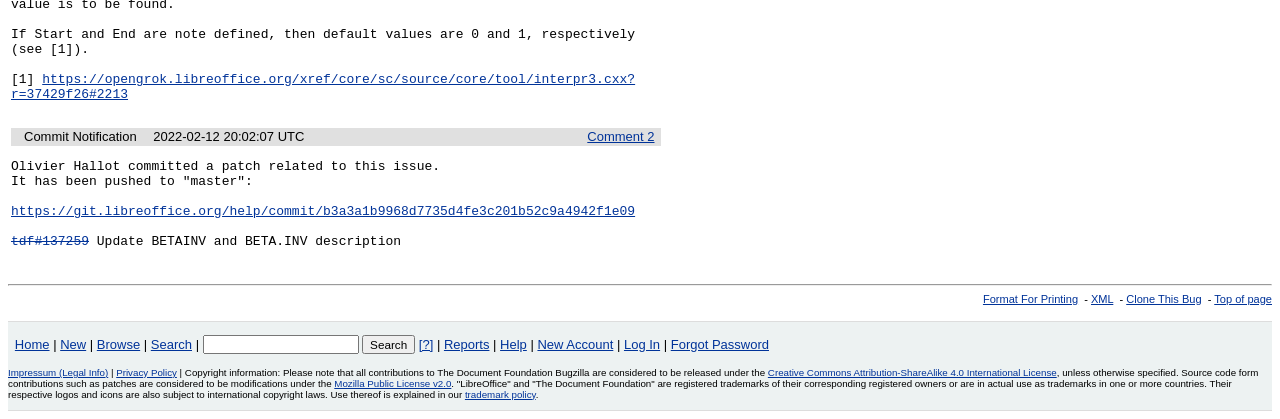Answer the question in a single word or phrase:
What is the 'Clone This Bug' link for?

To clone the bug